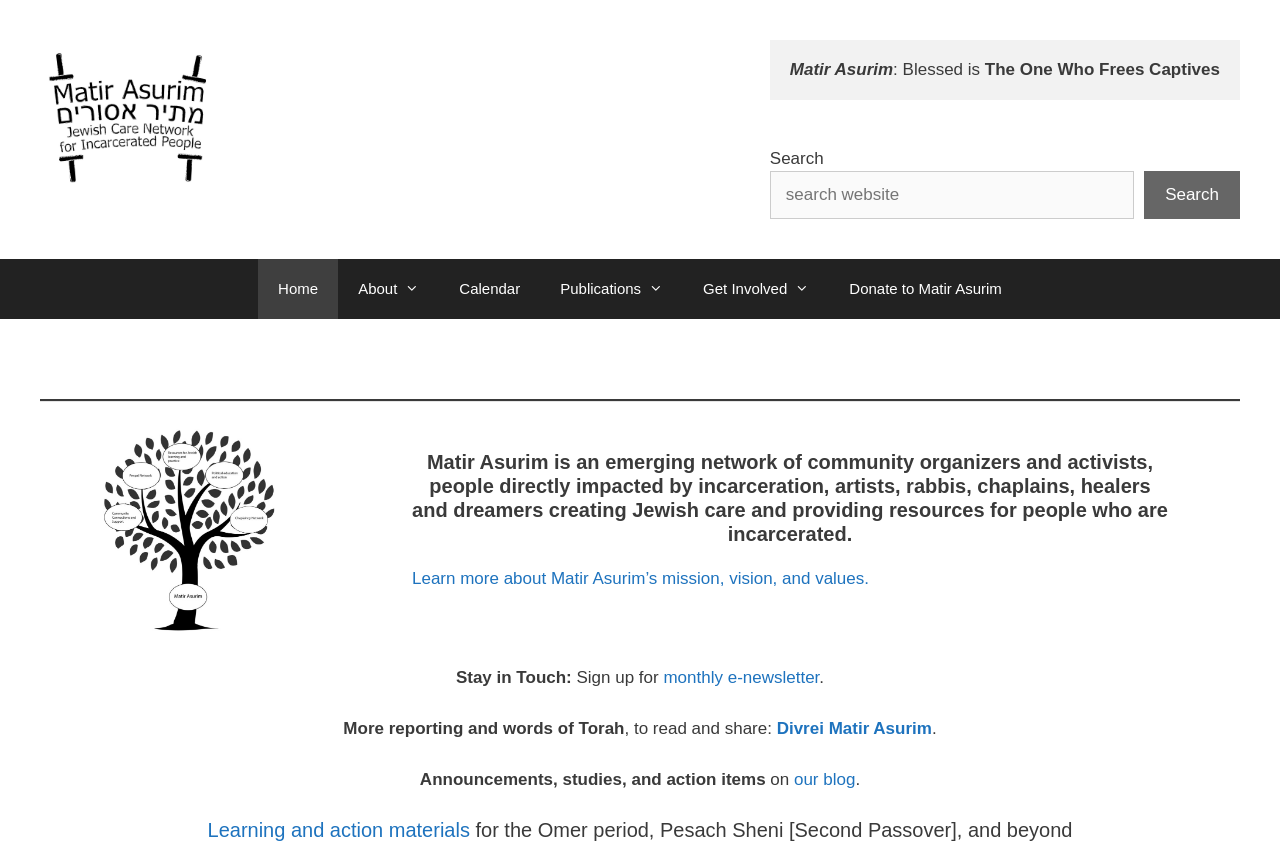Find the bounding box coordinates of the area that needs to be clicked in order to achieve the following instruction: "Go to Home page". The coordinates should be specified as four float numbers between 0 and 1, i.e., [left, top, right, bottom].

[0.202, 0.3, 0.264, 0.37]